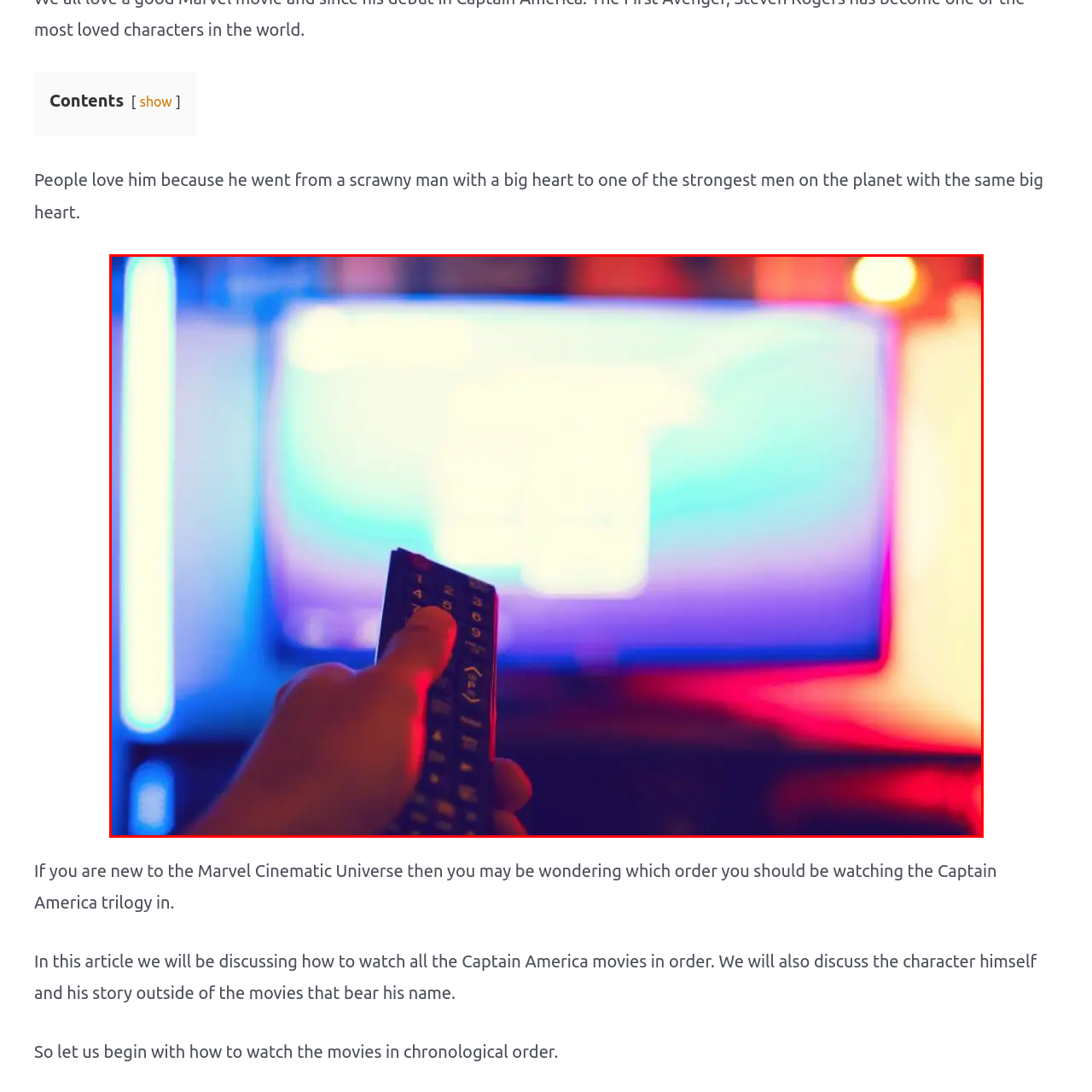What is likely displayed on the TV screen? Focus on the image highlighted by the red bounding box and respond with a single word or a brief phrase.

A menu or options